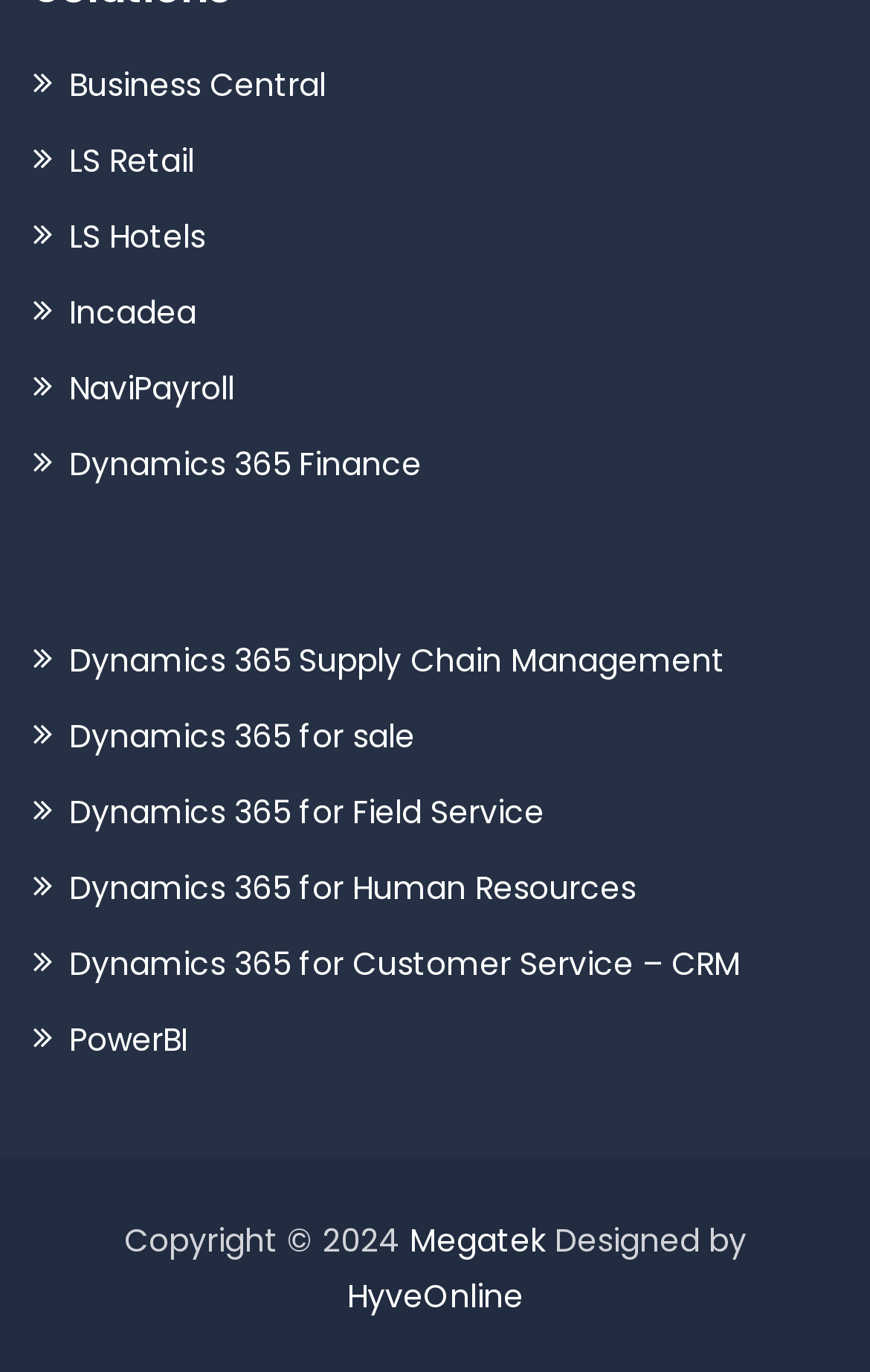Locate the bounding box of the UI element described by: "PowerBI" in the given webpage screenshot.

[0.038, 0.741, 0.215, 0.774]